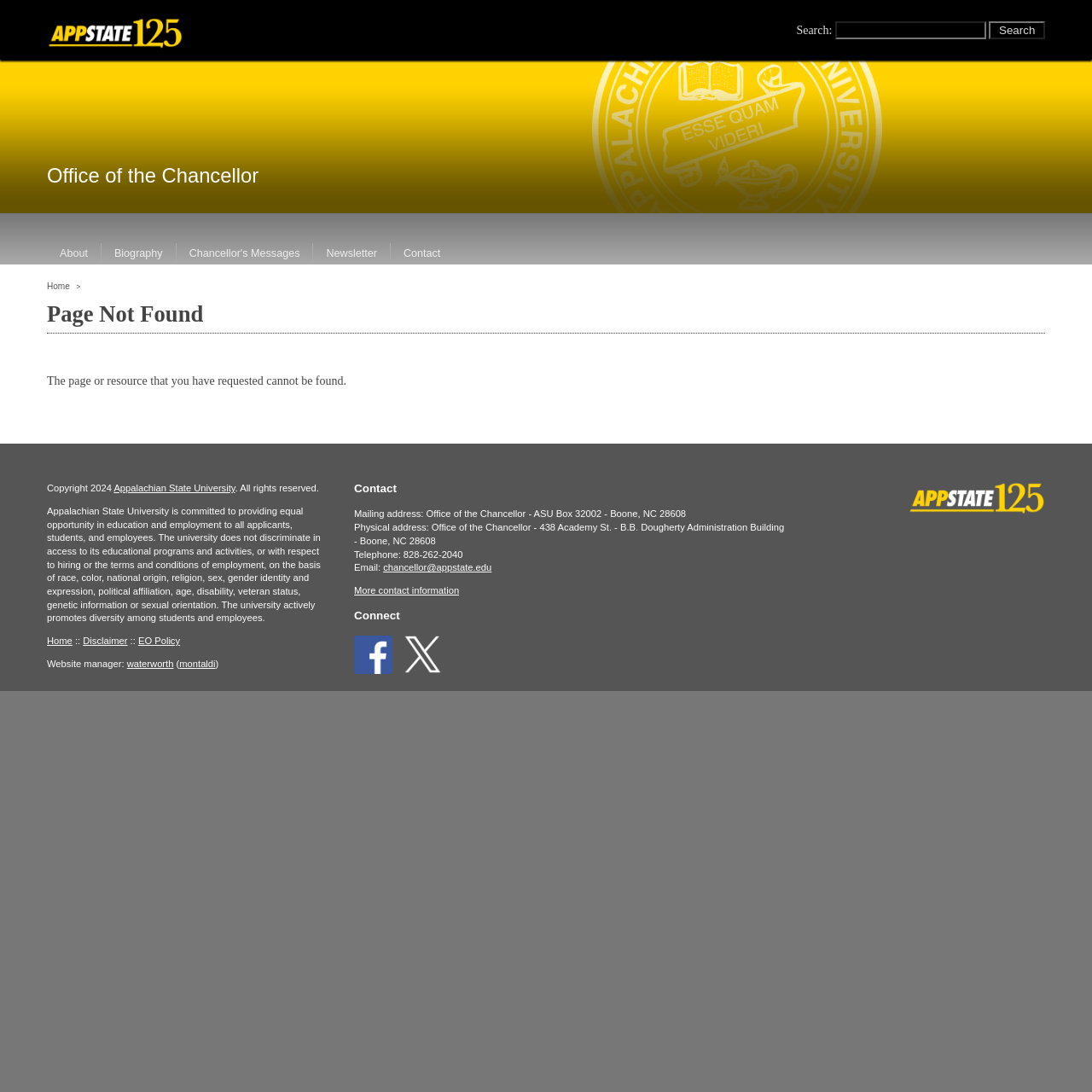Identify the bounding box for the UI element described as: "name="hsearchasubmit" value="Search"". The coordinates should be four float numbers between 0 and 1, i.e., [left, top, right, bottom].

[0.906, 0.019, 0.957, 0.036]